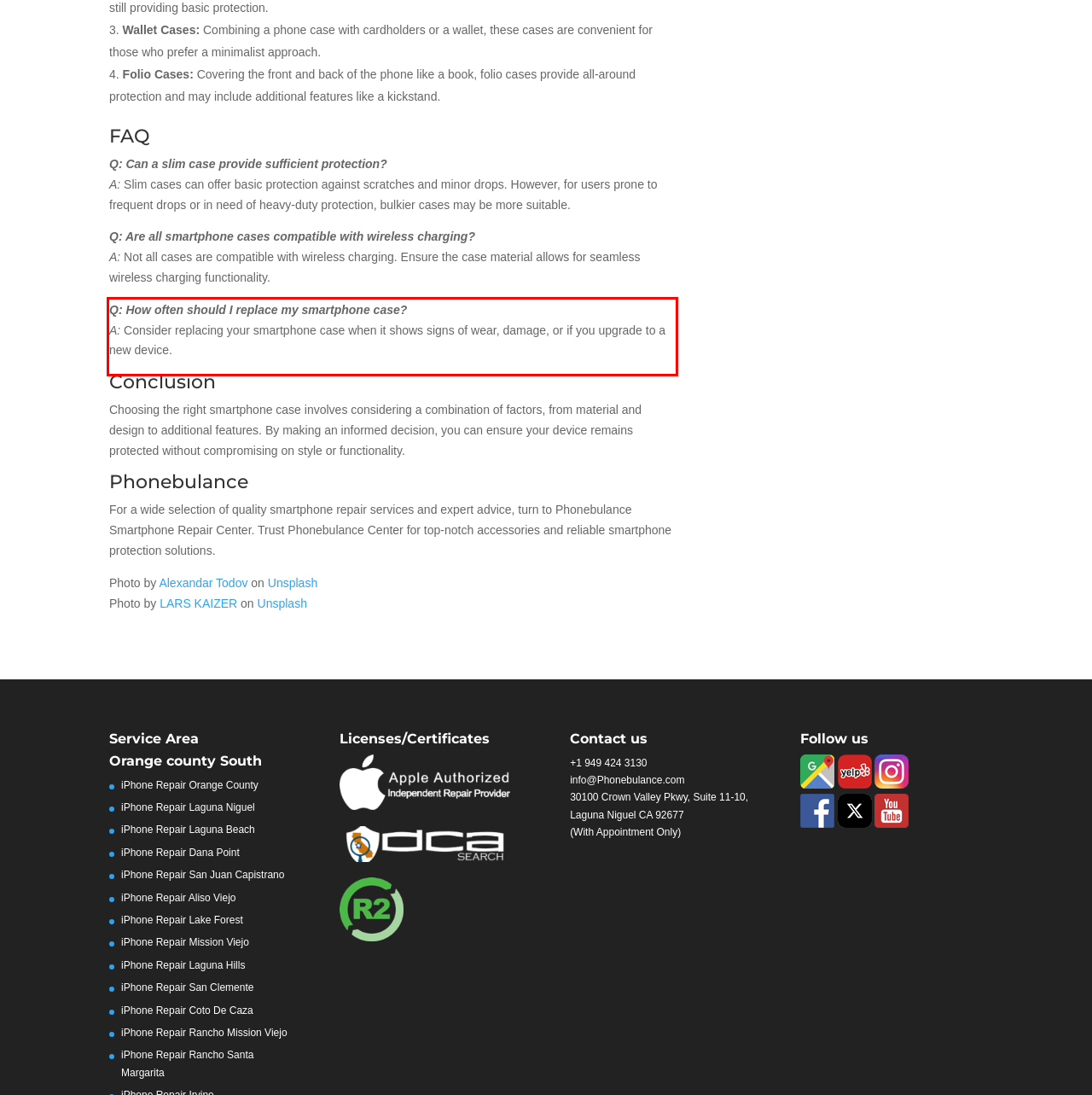Please perform OCR on the UI element surrounded by the red bounding box in the given webpage screenshot and extract its text content.

Q: How often should I replace my smartphone case? A: Consider replacing your smartphone case when it shows signs of wear, damage, or if you upgrade to a new device.